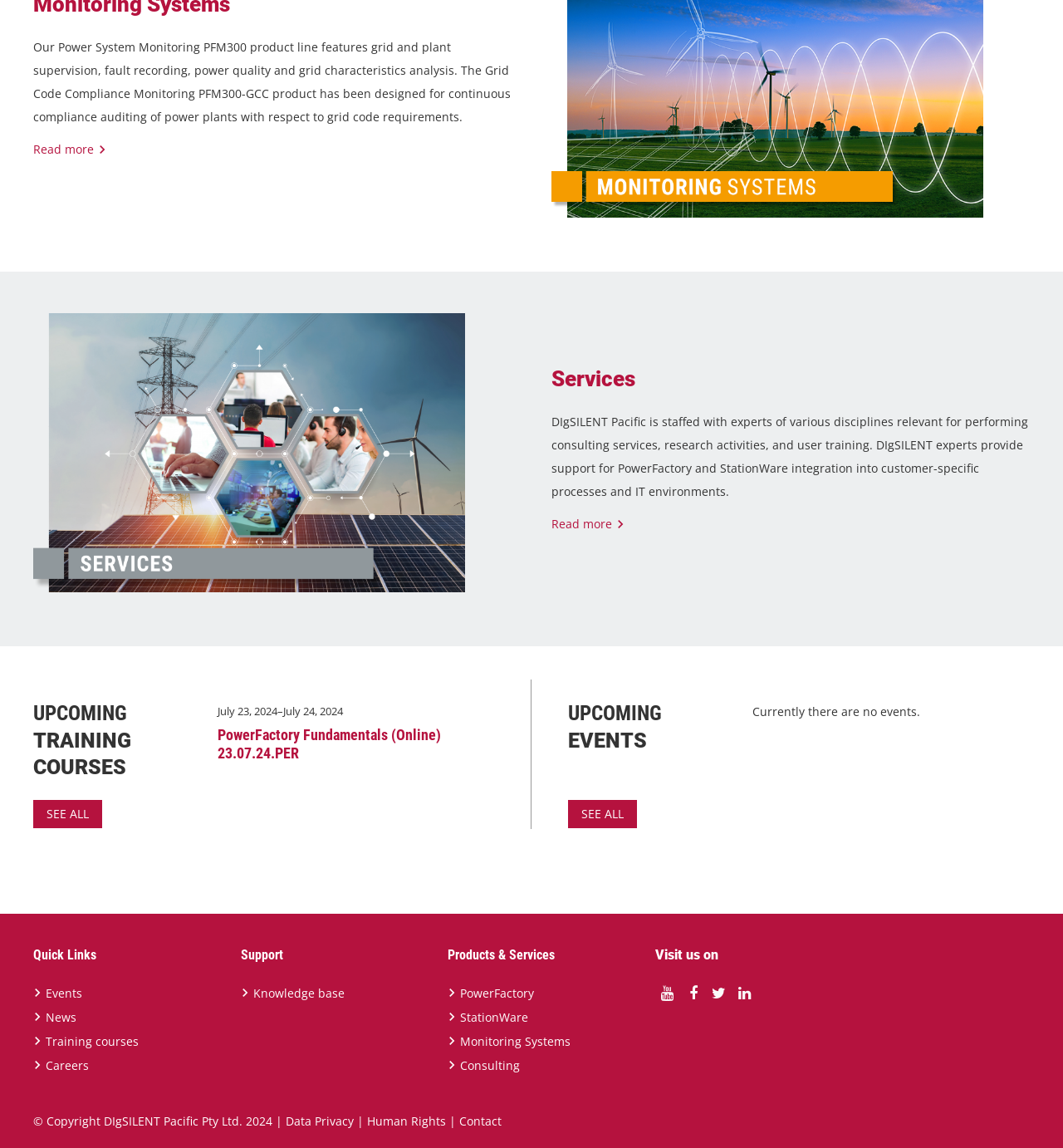Locate the bounding box coordinates of the region to be clicked to comply with the following instruction: "Visit DIgSILENT Pacific on YouTube". The coordinates must be four float numbers between 0 and 1, in the form [left, top, right, bottom].

[0.616, 0.855, 0.64, 0.876]